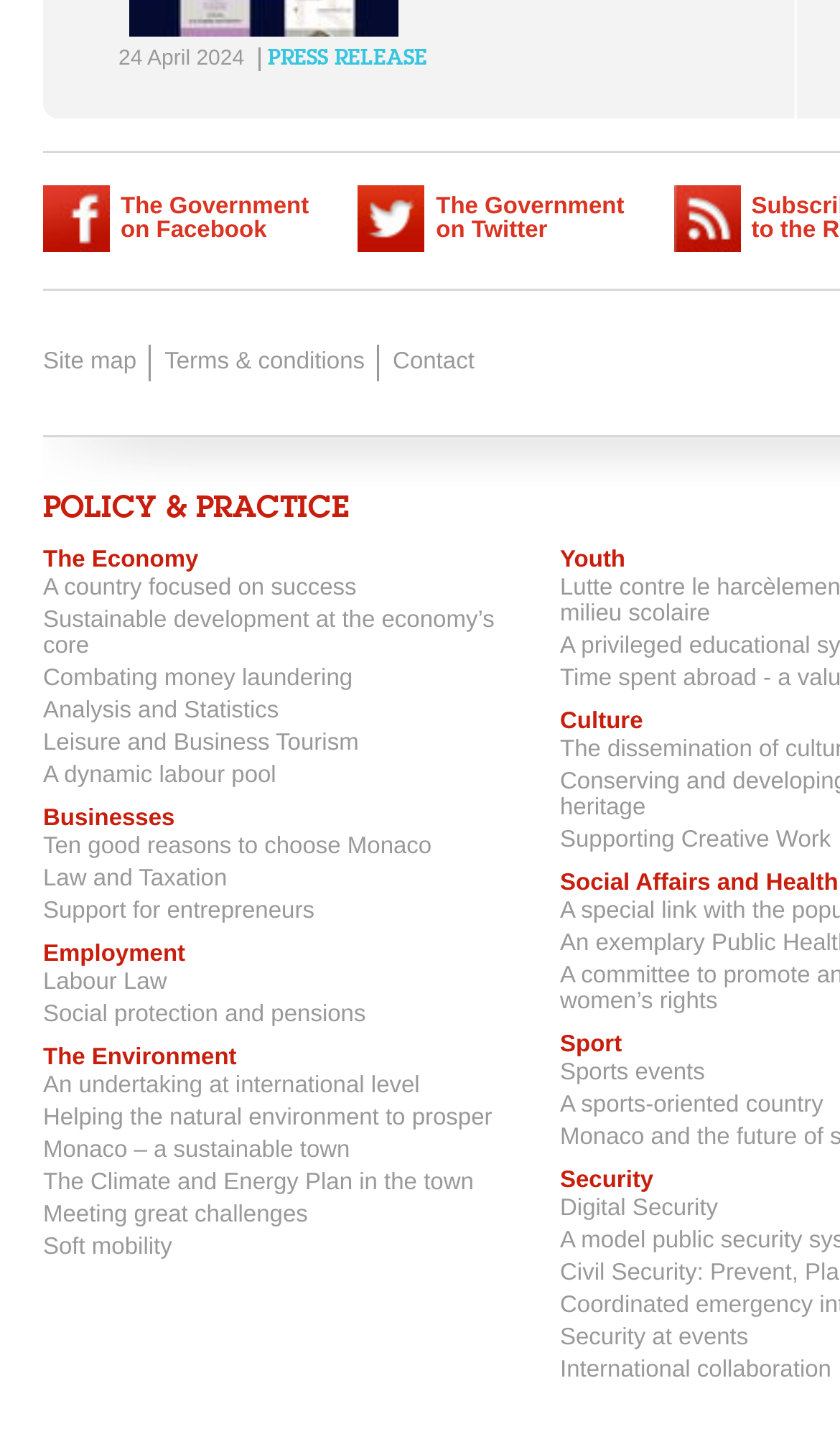How many social media links are available?
Using the information from the image, provide a comprehensive answer to the question.

There are two social media links available on the webpage, which are Facebook and Twitter, represented by image elements with bounding box coordinates [0.051, 0.128, 0.131, 0.174] and [0.427, 0.128, 0.506, 0.174] respectively.